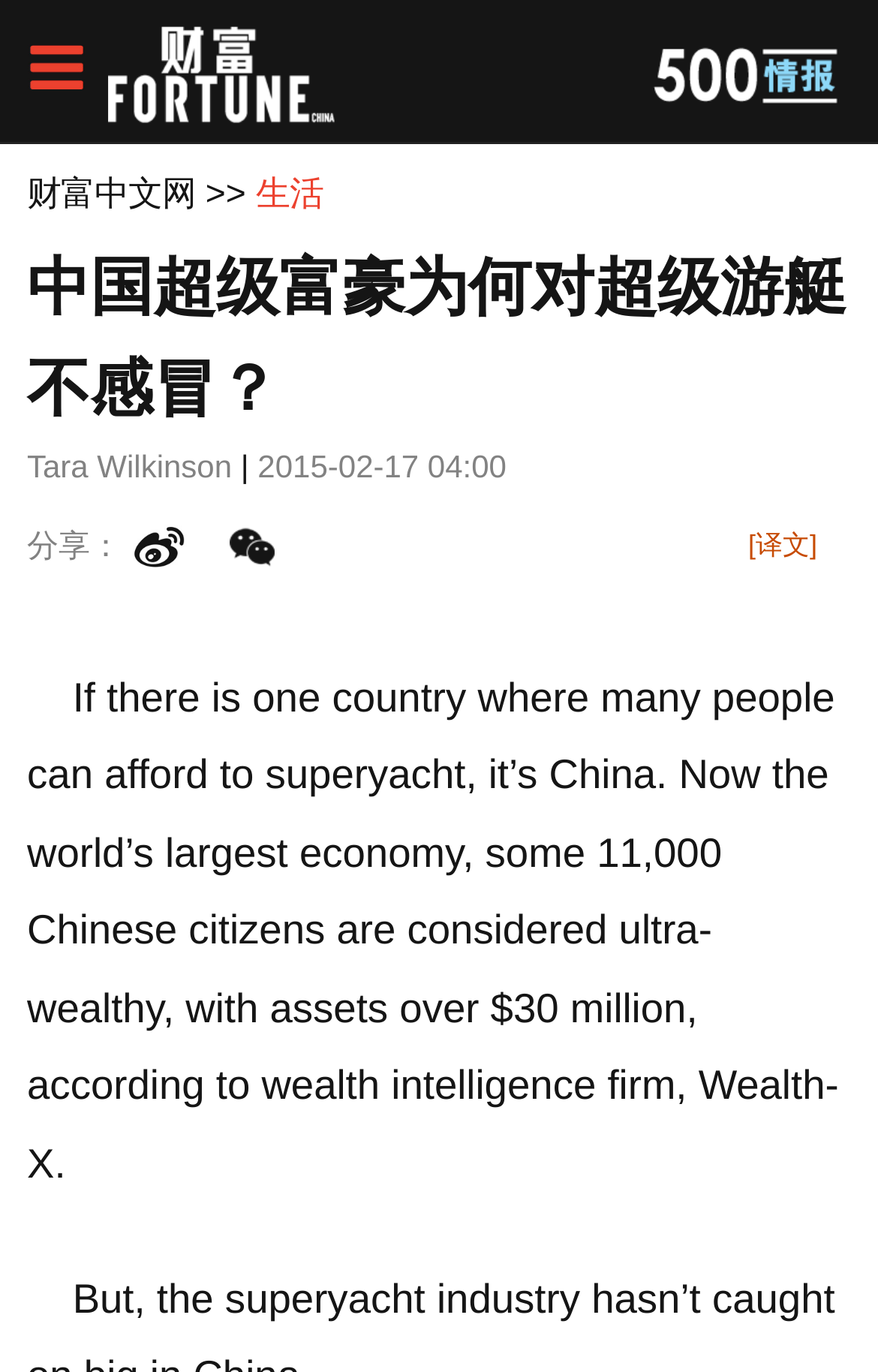Can you give a detailed response to the following question using the information from the image? How many Chinese citizens are considered ultra-wealthy?

I found this information by reading the article text. The sentence 'some 11,000 Chinese citizens are considered ultra-wealthy, with assets over $30 million, according to wealth intelligence firm, Wealth-X' is located at [0.031, 0.492, 0.955, 0.865], which provides the answer.